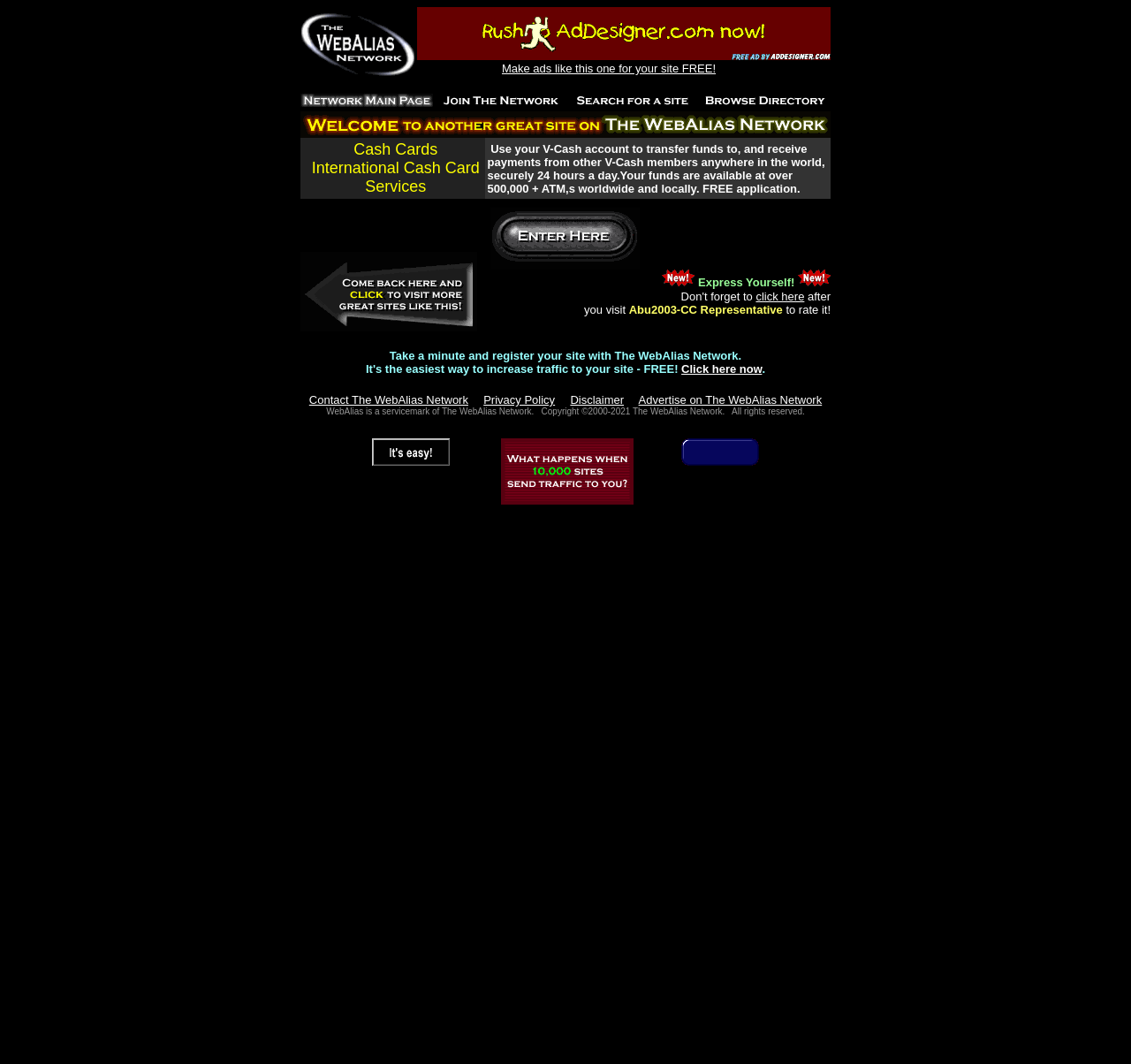Find the bounding box coordinates for the HTML element described in this sentence: "Click here now". Provide the coordinates as four float numbers between 0 and 1, in the format [left, top, right, bottom].

[0.602, 0.341, 0.674, 0.353]